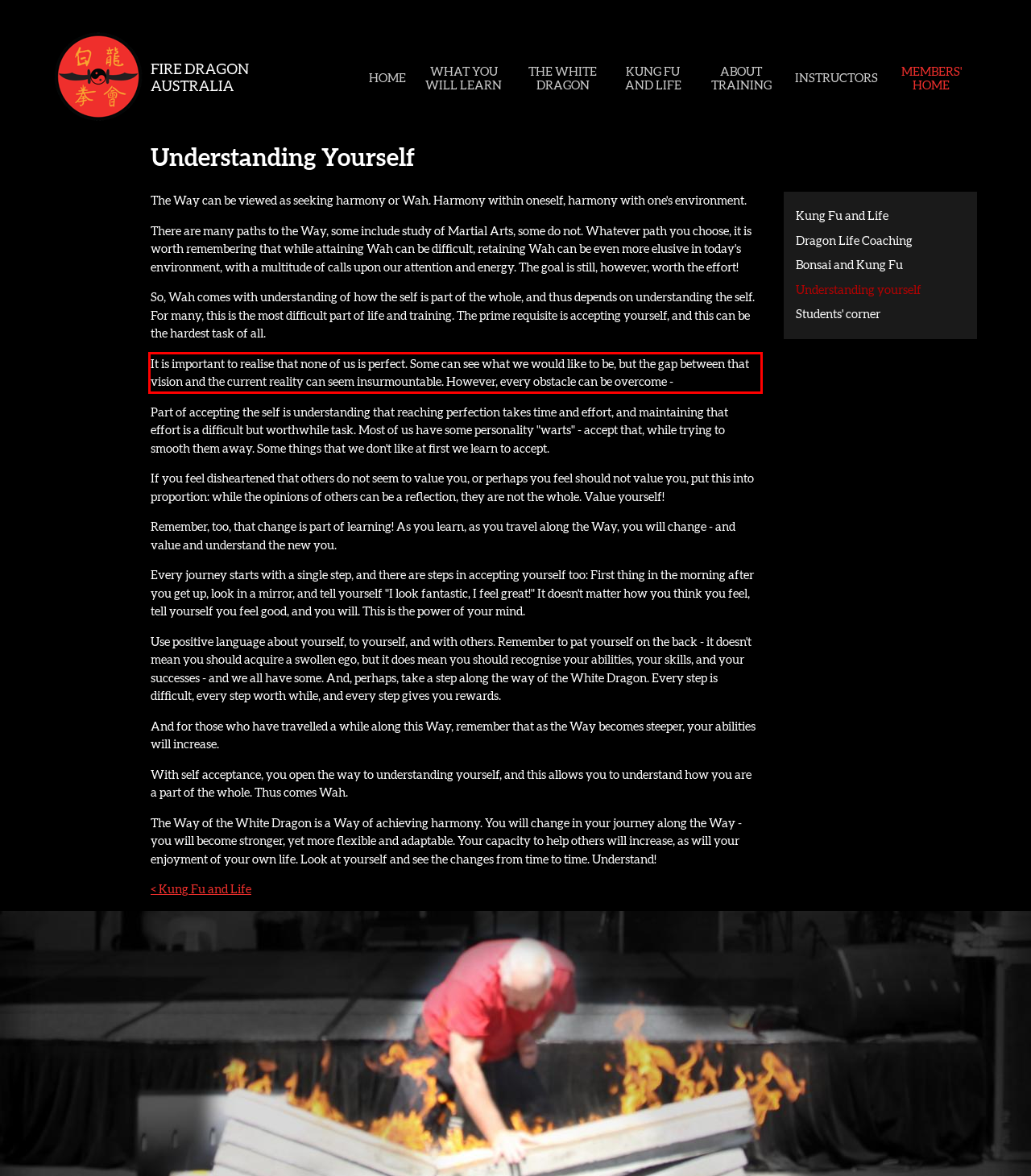Look at the screenshot of the webpage, locate the red rectangle bounding box, and generate the text content that it contains.

It is important to realise that none of us is perfect. Some can see what we would like to be, but the gap between that vision and the current reality can seem insurmountable. However, every obstacle can be overcome -